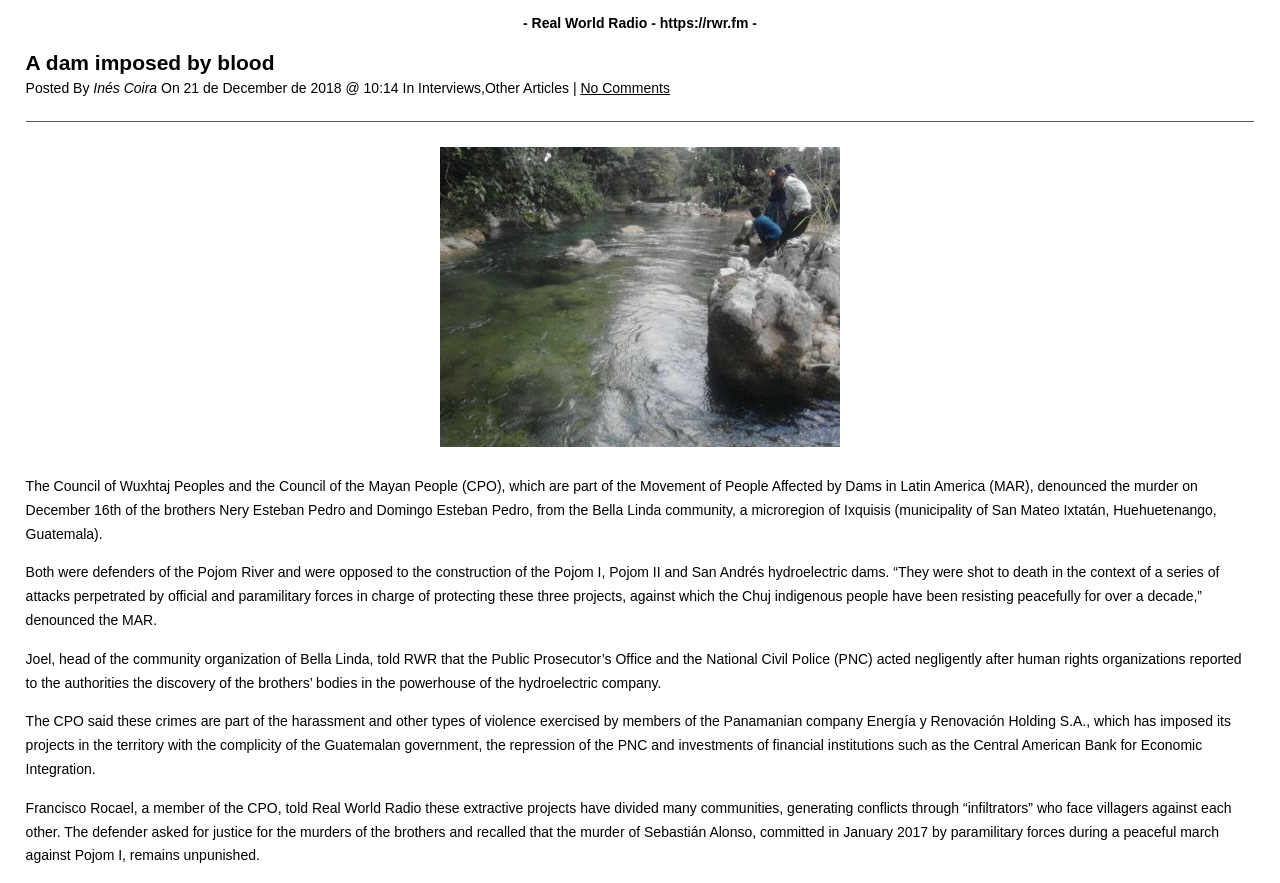Respond to the question below with a single word or phrase:
What is the name of the radio station?

Real World Radio